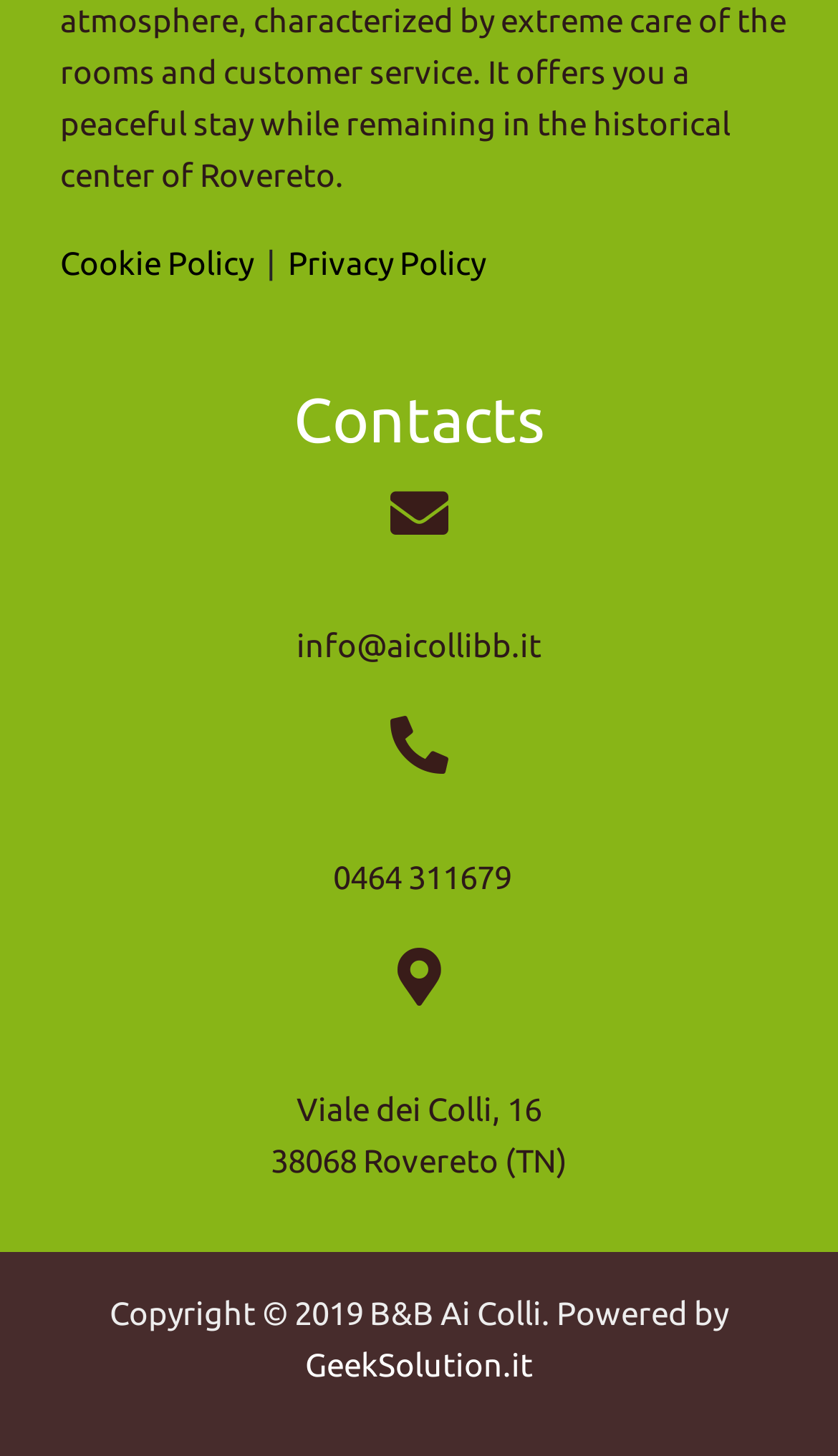Please provide a detailed answer to the question below based on the screenshot: 
What year is the copyright for?

I found the information by looking at the footer of the webpage, where I saw the text 'Copyright © 2019', which indicates that the copyright is for the year 2019.